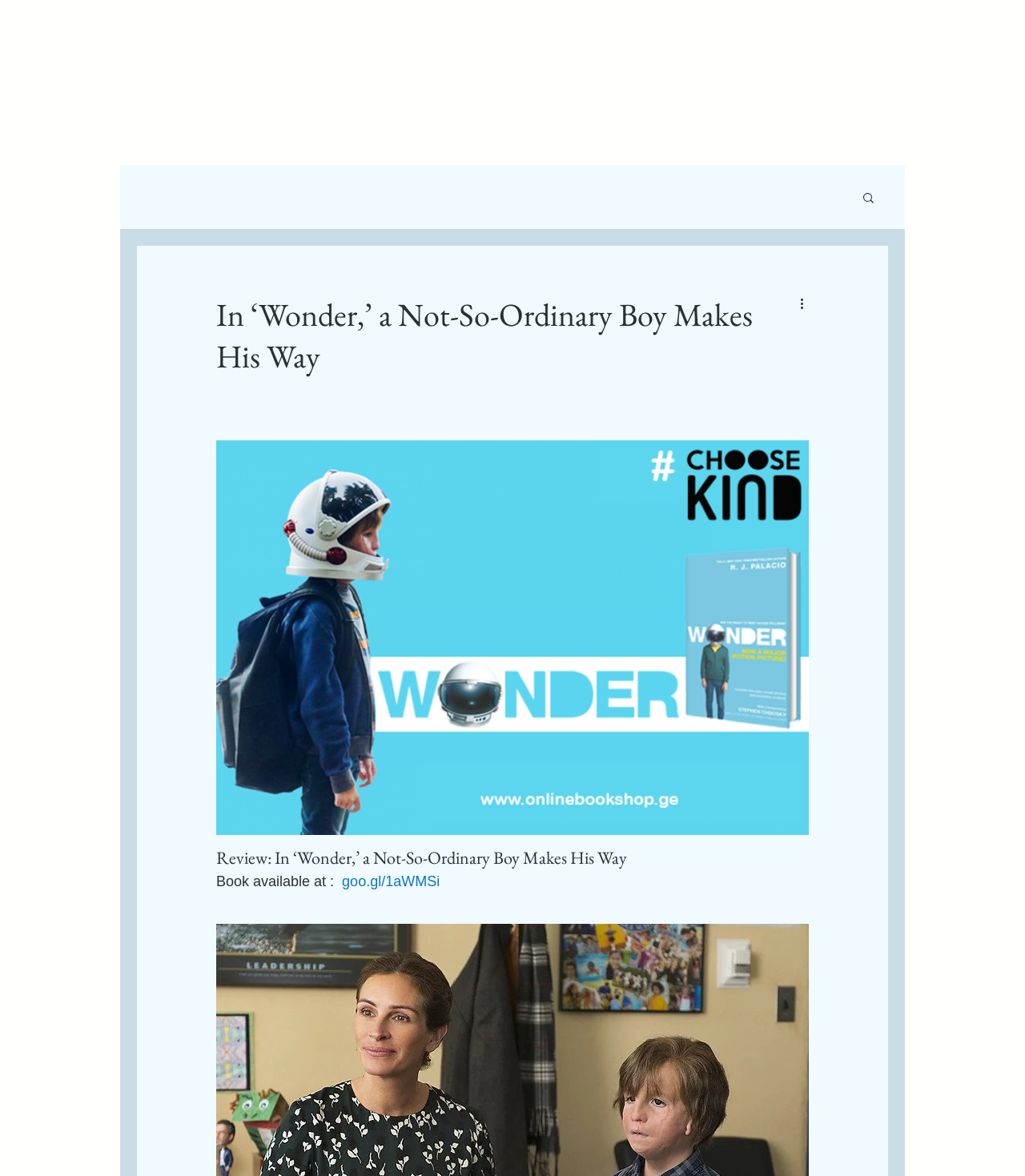Write a detailed summary of the webpage.

The webpage is a review of the book "Wonder". At the top right corner, there is a search button accompanied by a small image. Next to it, there is a "More actions" button with an image. Below these buttons, there is a heading that reads "In ‘Wonder,’ a Not-So-Ordinary Boy Makes His Way". 

Underneath this heading, there are three sections. The first section has a heading with no text, followed by a button labeled "Wonder" with an image of the book cover. The second section has a heading that repeats the title of the review, "Review: In ‘Wonder,’ a Not-So-Ordinary Boy Makes His Way". The third section has a static text "Book available at :" followed by a link to "goo.gl/1aWMSi", which is likely a link to purchase the book. 

There are a total of 4 buttons and 4 images on the page. The buttons are "Search", "More actions", and two instances of "Wonder". The images are all related to the book "Wonder", with one being the book cover and the others being icons for the buttons.